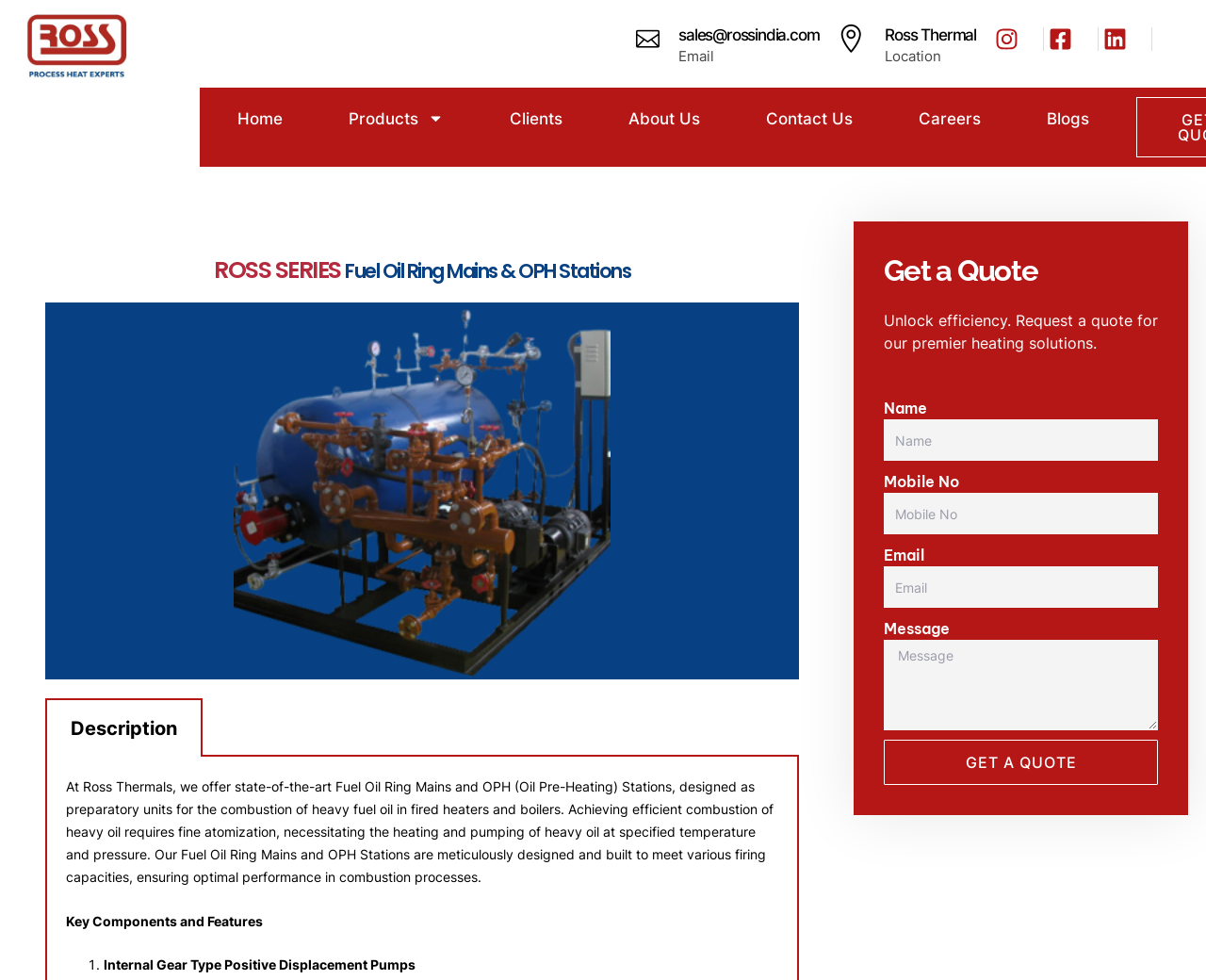Please identify the bounding box coordinates of the element's region that I should click in order to complete the following instruction: "Get a quote for Fuel Oil Ring Mains and OPH Stations". The bounding box coordinates consist of four float numbers between 0 and 1, i.e., [left, top, right, bottom].

[0.733, 0.755, 0.961, 0.801]